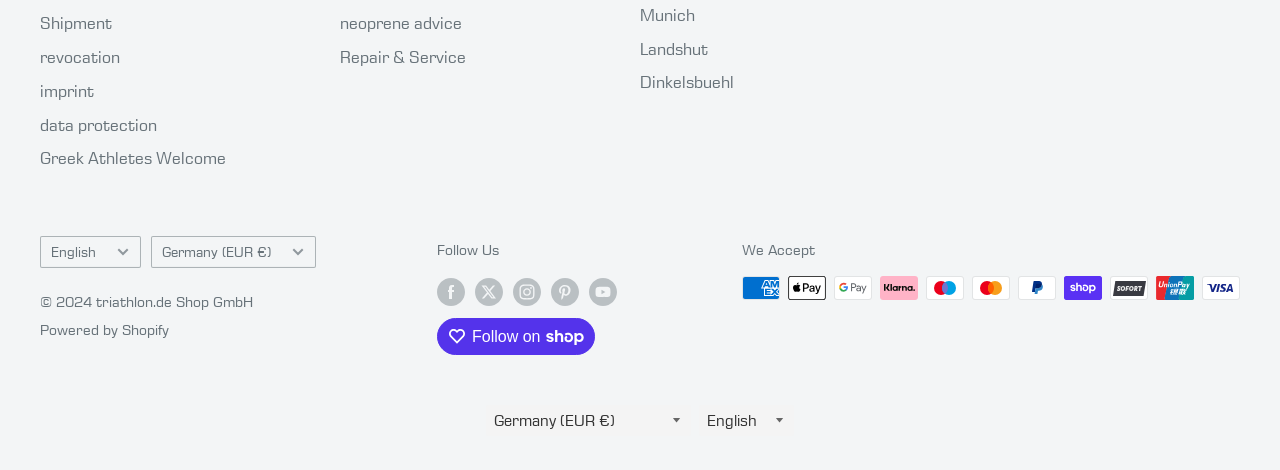How many payment methods are accepted?
Please give a detailed answer to the question using the information shown in the image.

There are eleven payment methods accepted, which are American Express, Apple Pay, Google Pay, Klarna, Maestro, Mastercard, PayPal, Shop Pay, SOFORT, Union Pay, and Visa. These payment methods are listed at the bottom of the webpage with a 'We Accept' heading.